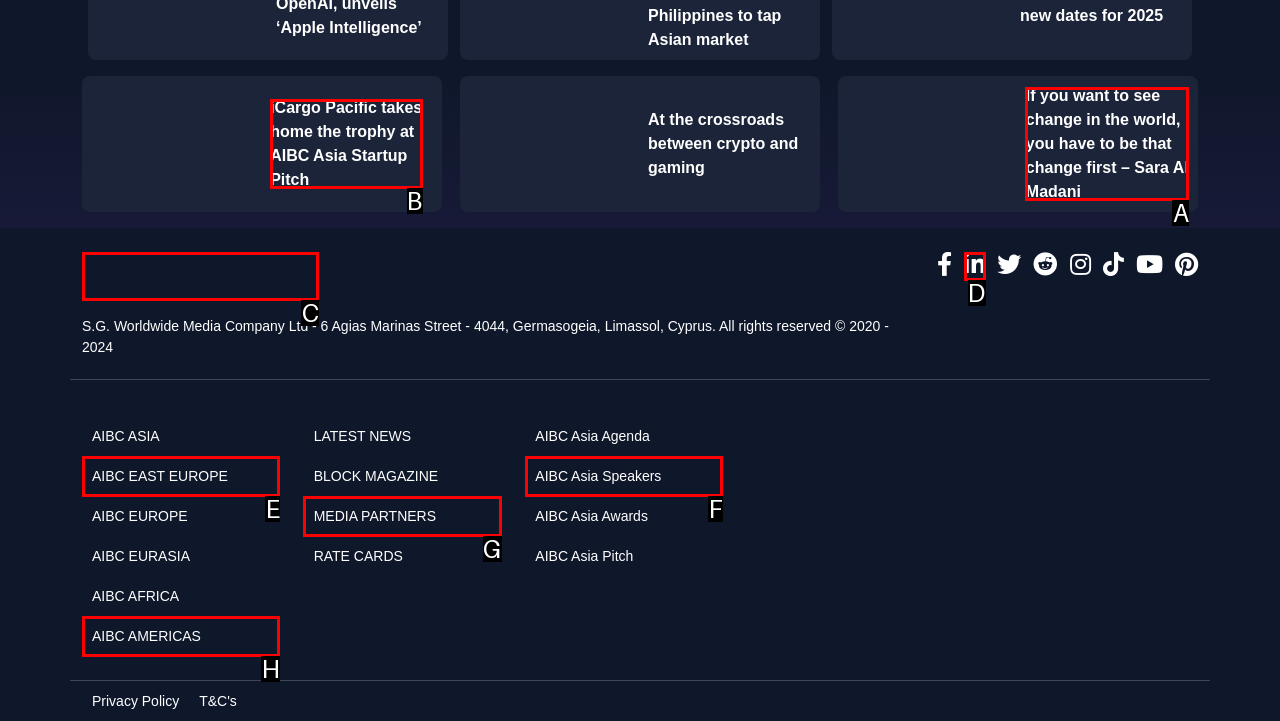Based on the description: Graffiti tour, select the HTML element that fits best. Provide the letter of the matching option.

None